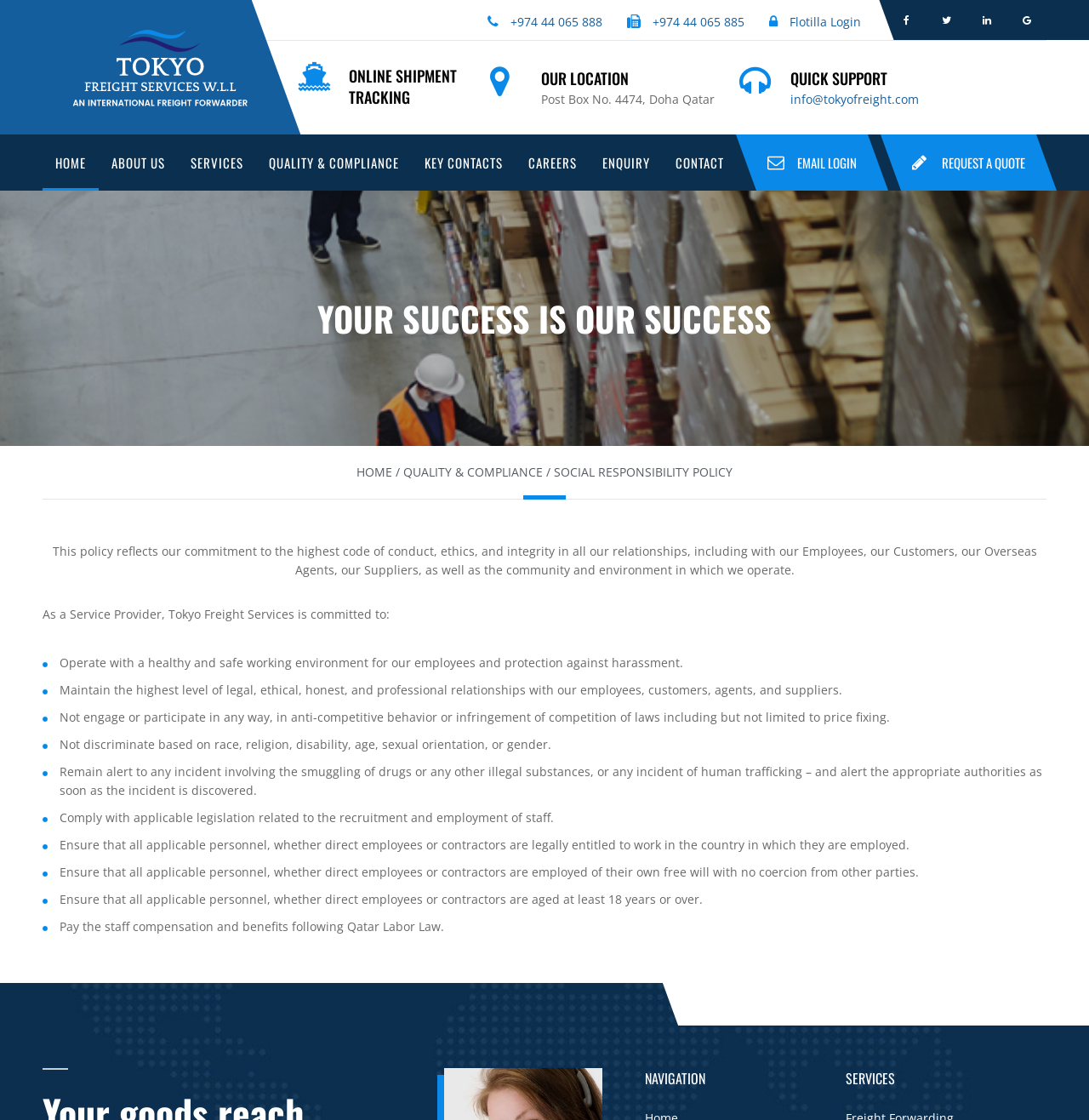Determine the bounding box for the described HTML element: "+974 44 065 888". Ensure the coordinates are four float numbers between 0 and 1 in the format [left, top, right, bottom].

[0.466, 0.012, 0.556, 0.027]